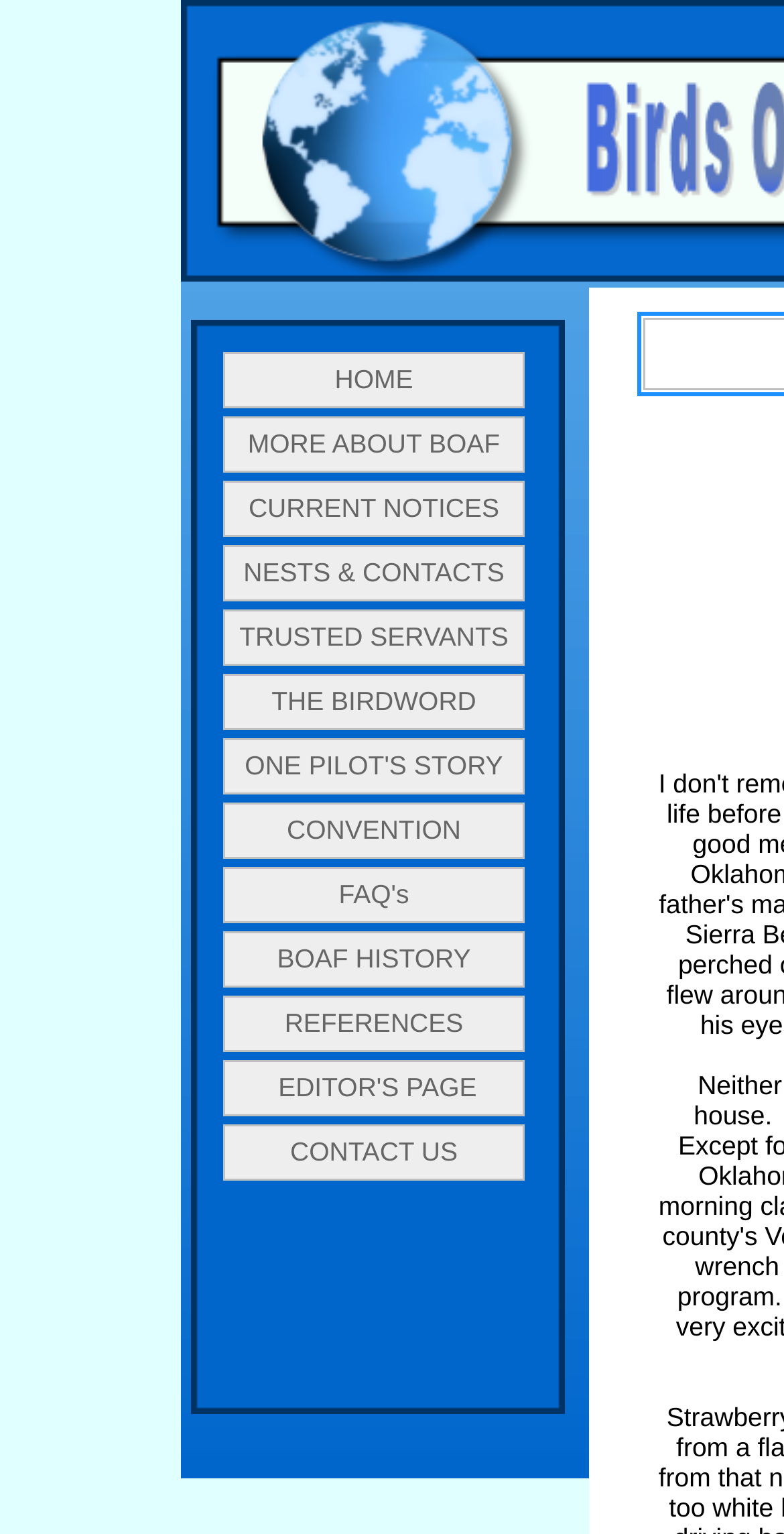Identify the bounding box coordinates for the element you need to click to achieve the following task: "view current notices". The coordinates must be four float values ranging from 0 to 1, formatted as [left, top, right, bottom].

[0.285, 0.313, 0.669, 0.35]